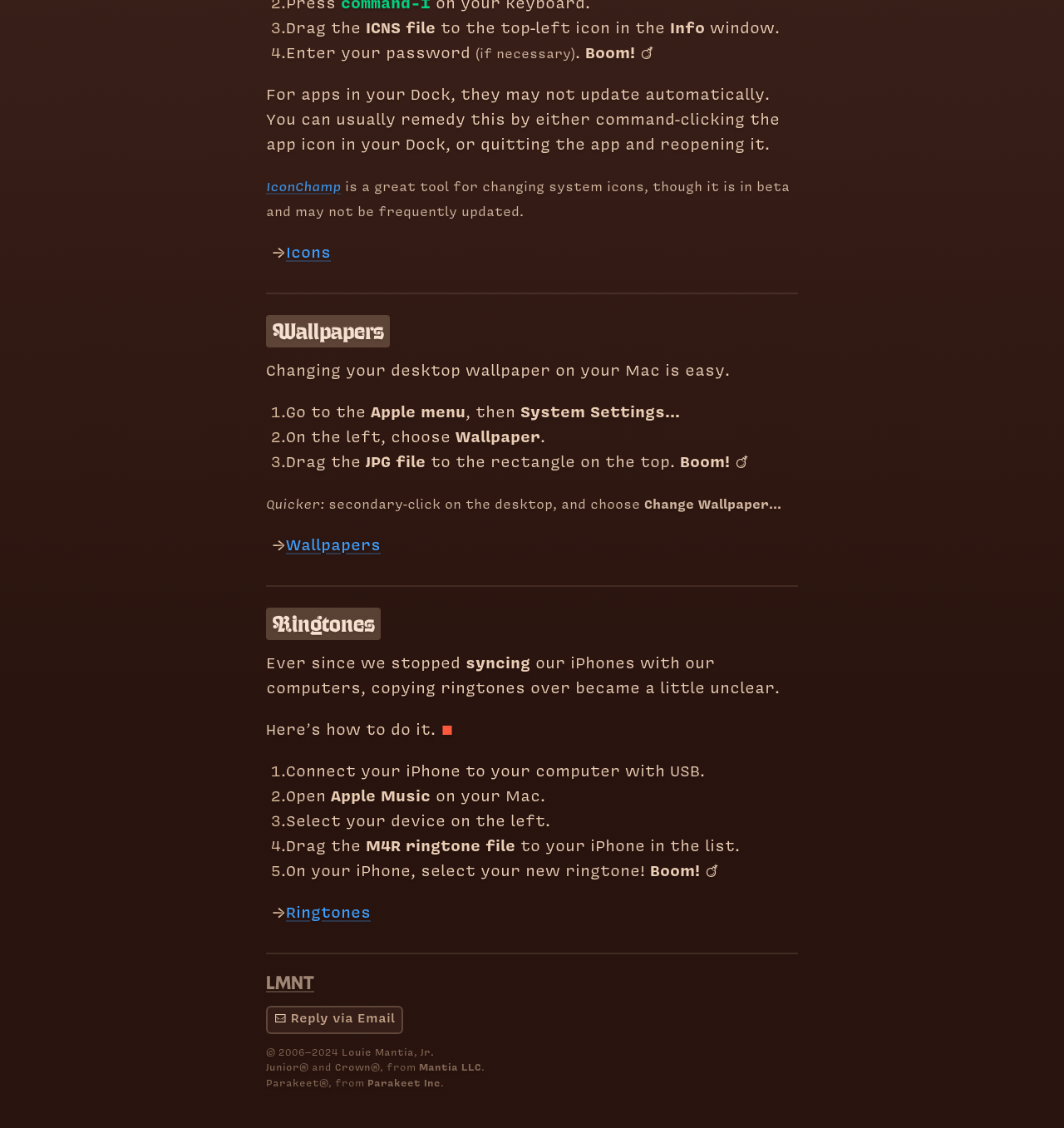Identify the bounding box coordinates for the UI element described as follows: "Wallpapers". Ensure the coordinates are four float numbers between 0 and 1, formatted as [left, top, right, bottom].

[0.269, 0.478, 0.358, 0.493]